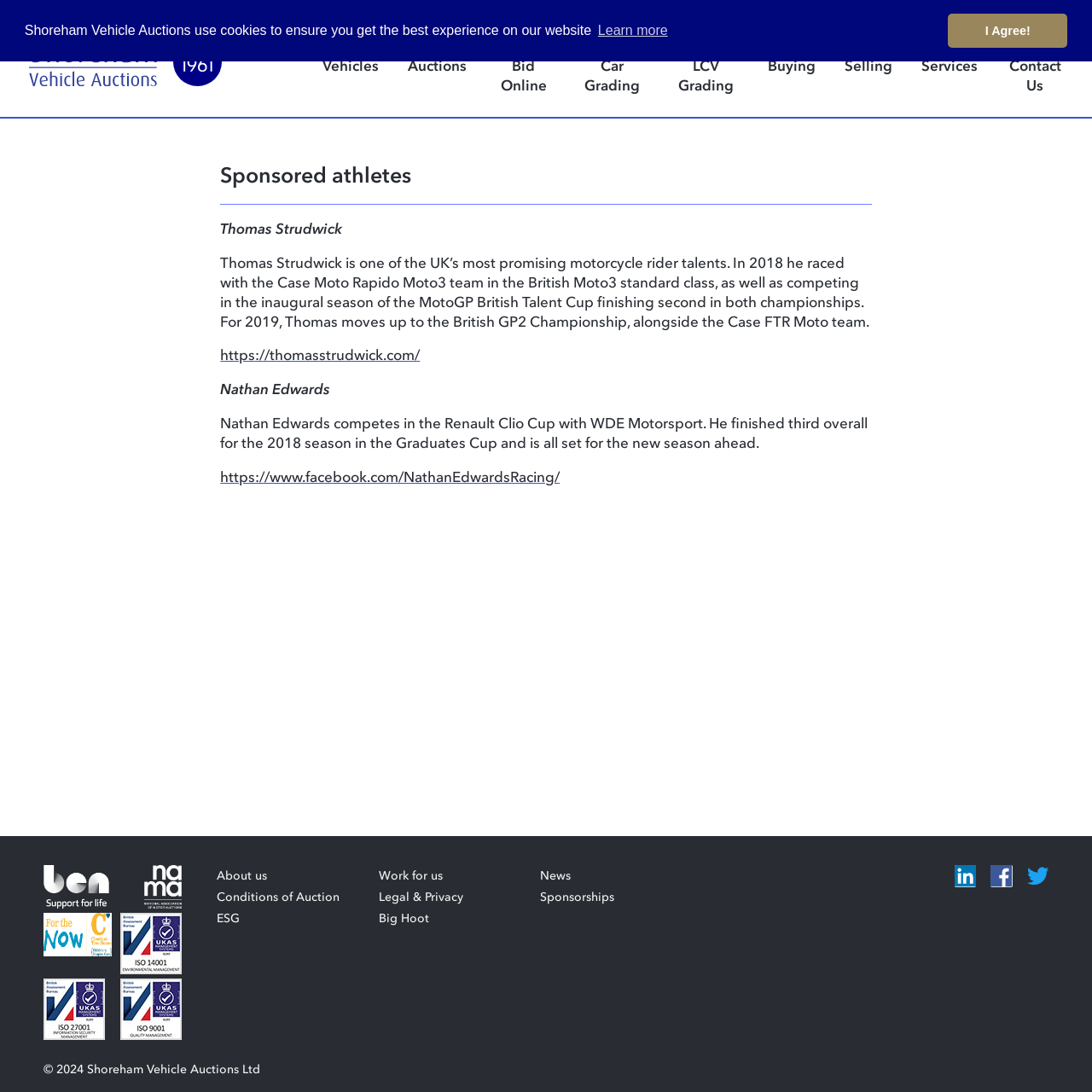Can you find the bounding box coordinates for the UI element given this description: "Donate"? Provide the coordinates as four float numbers between 0 and 1: [left, top, right, bottom].

None